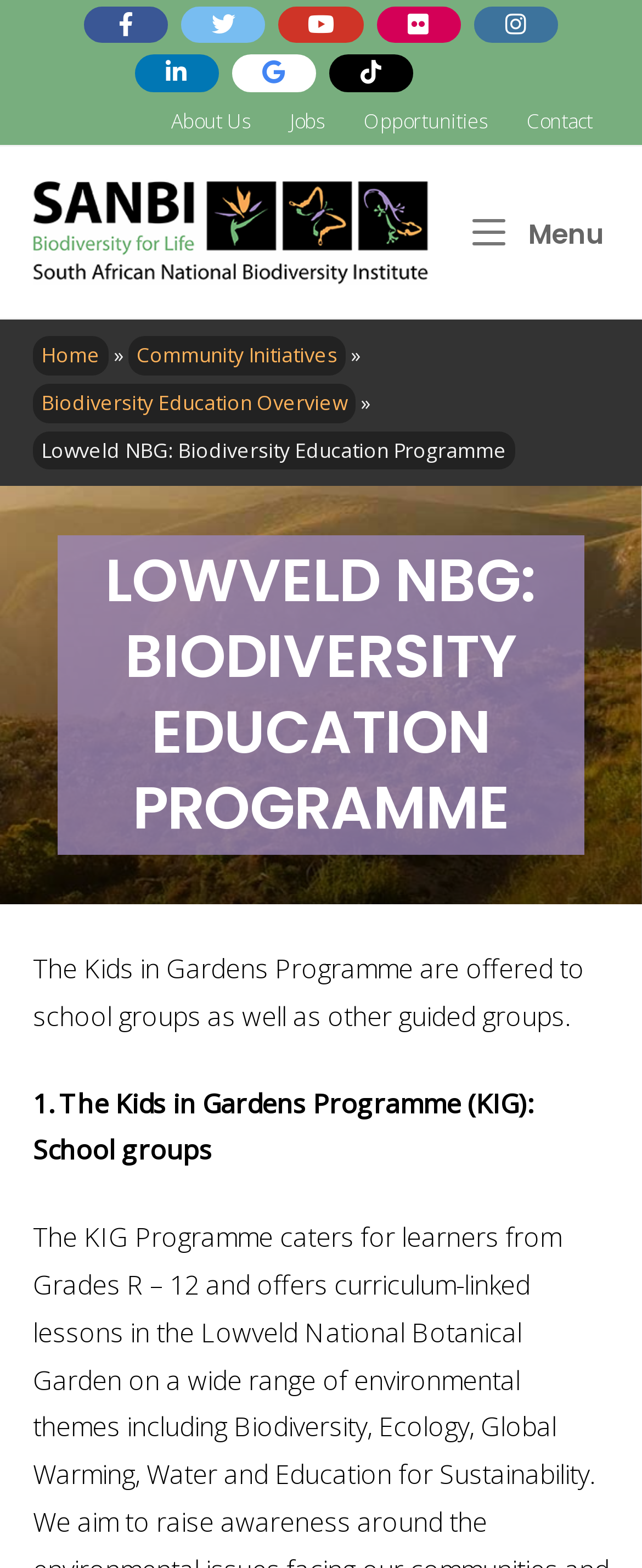Provide the bounding box coordinates of the section that needs to be clicked to accomplish the following instruction: "learn about Biodiversity Education Overview."

[0.051, 0.245, 0.554, 0.269]